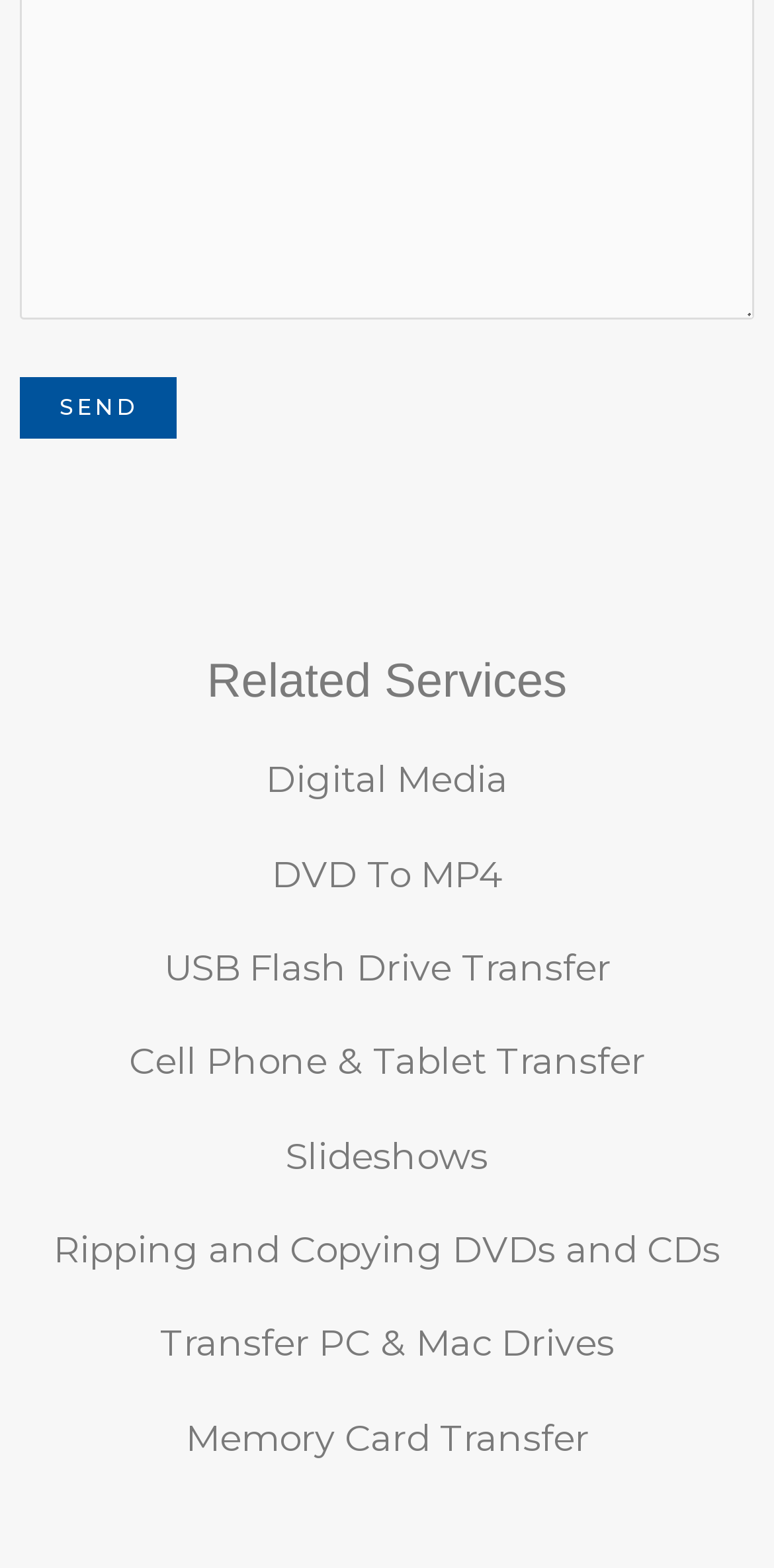What is the purpose of the 'Send' button?
Give a one-word or short phrase answer based on the image.

Sending